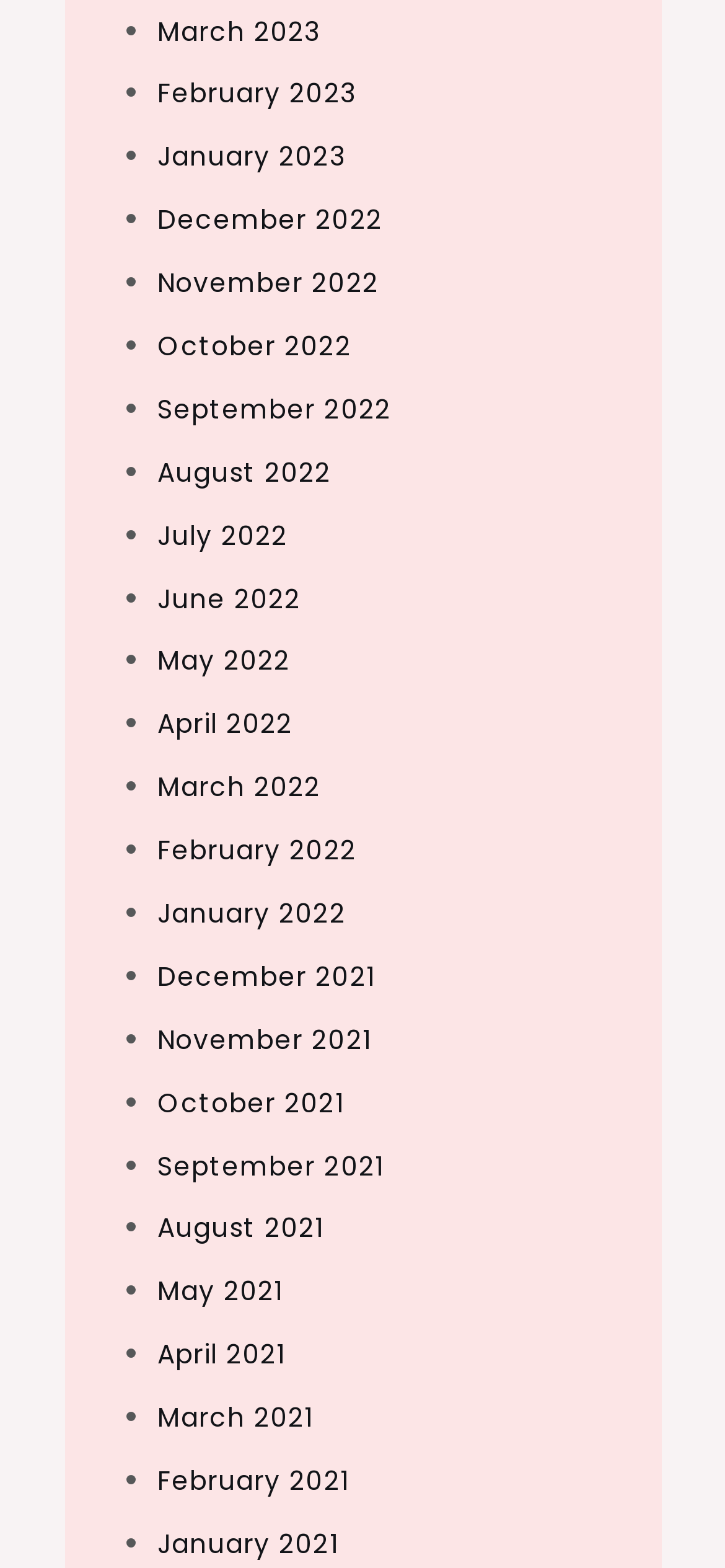Answer the question using only one word or a concise phrase: What is the month listed below 'February 2023'?

January 2023